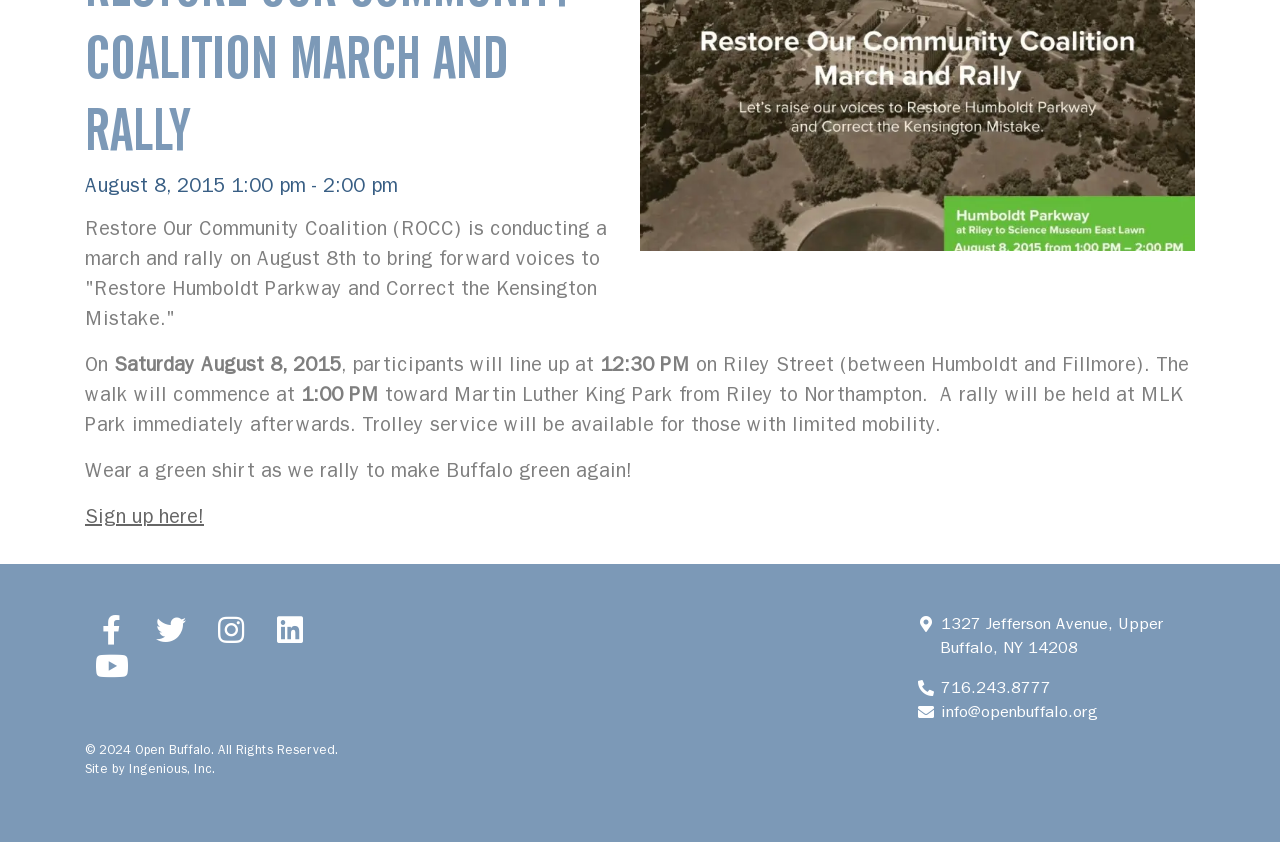Extract the bounding box of the UI element described as: "Ingenious, Inc.".

[0.101, 0.904, 0.168, 0.921]